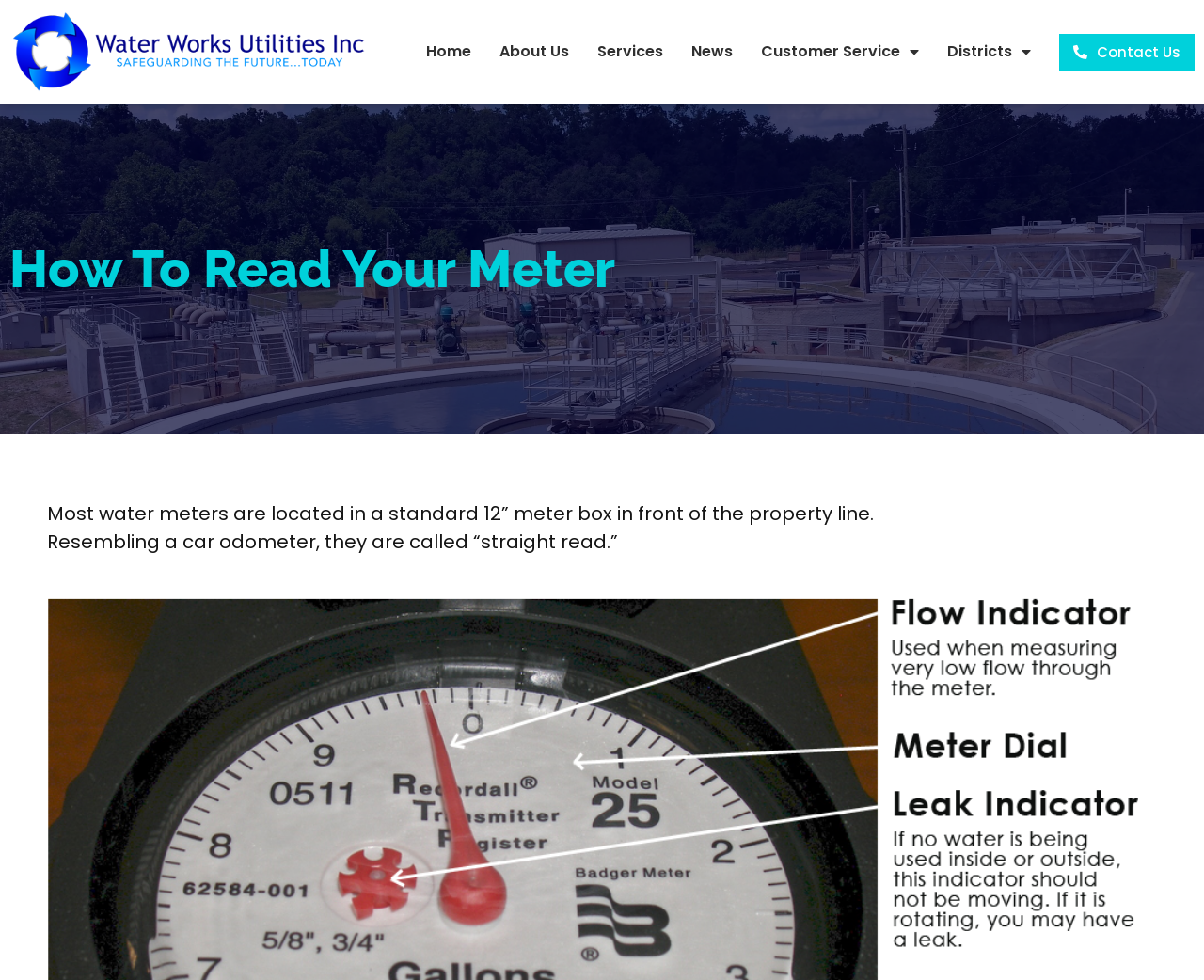Create a detailed narrative describing the layout and content of the webpage.

The webpage is about "How To Read Your Meter" provided by Water Works Utilities. At the top, there is a navigation menu with 6 links: an empty link, "Home", "About Us", "Services", "News", and "Customer Service" with a dropdown menu, followed by "Districts" with a dropdown menu, and finally "Contact Us" at the far right. 

Below the navigation menu, there is a main heading "How To Read Your Meter" that spans the entire width of the page. 

Under the main heading, there are two paragraphs of text. The first paragraph explains that most water meters are located in a standard 12” meter box in front of the property line. The second paragraph describes the appearance of the water meters, comparing them to a car odometer and calling them "straight read".